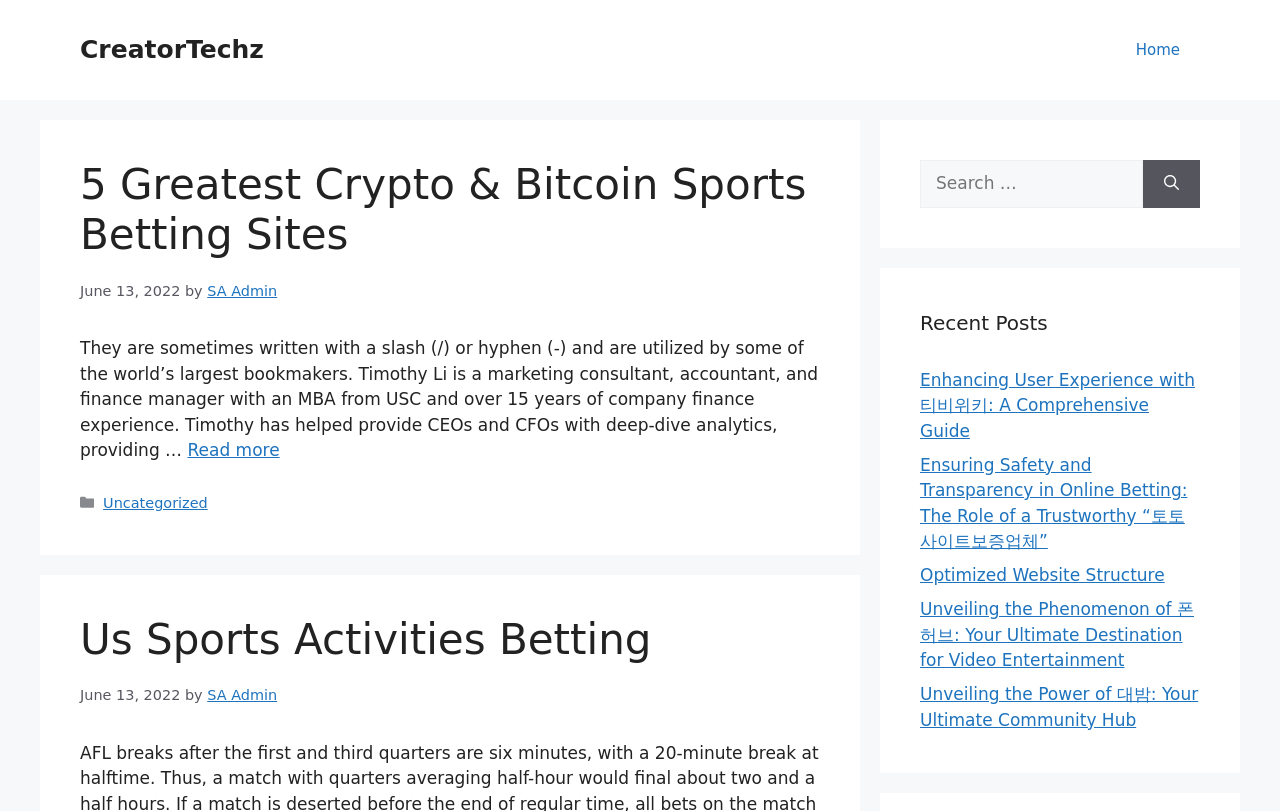Determine the coordinates of the bounding box for the clickable area needed to execute this instruction: "Get the best price".

None